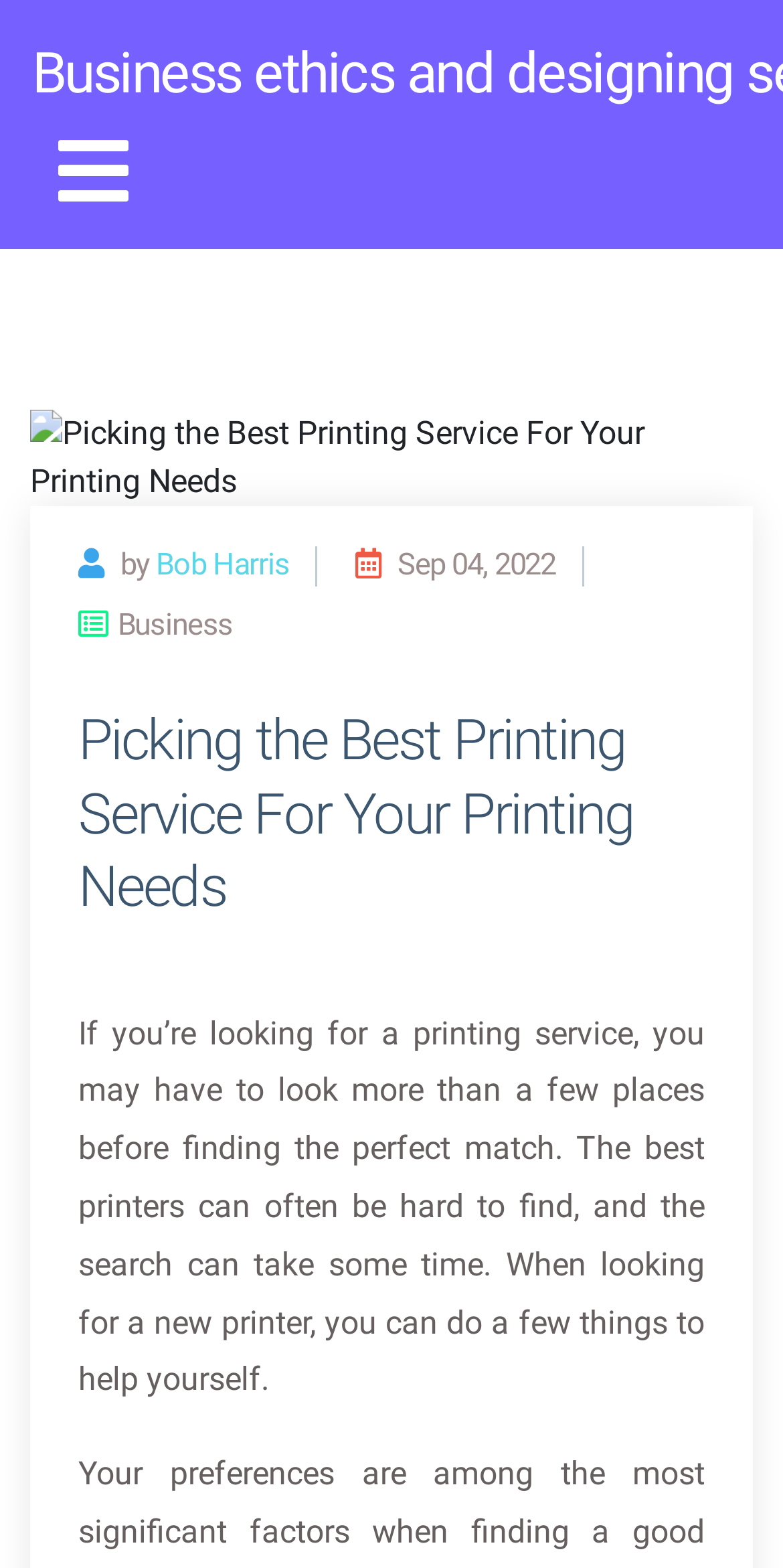Extract the bounding box coordinates of the UI element described by: "Bob Harris". The coordinates should include four float numbers ranging from 0 to 1, e.g., [left, top, right, bottom].

[0.199, 0.349, 0.37, 0.372]